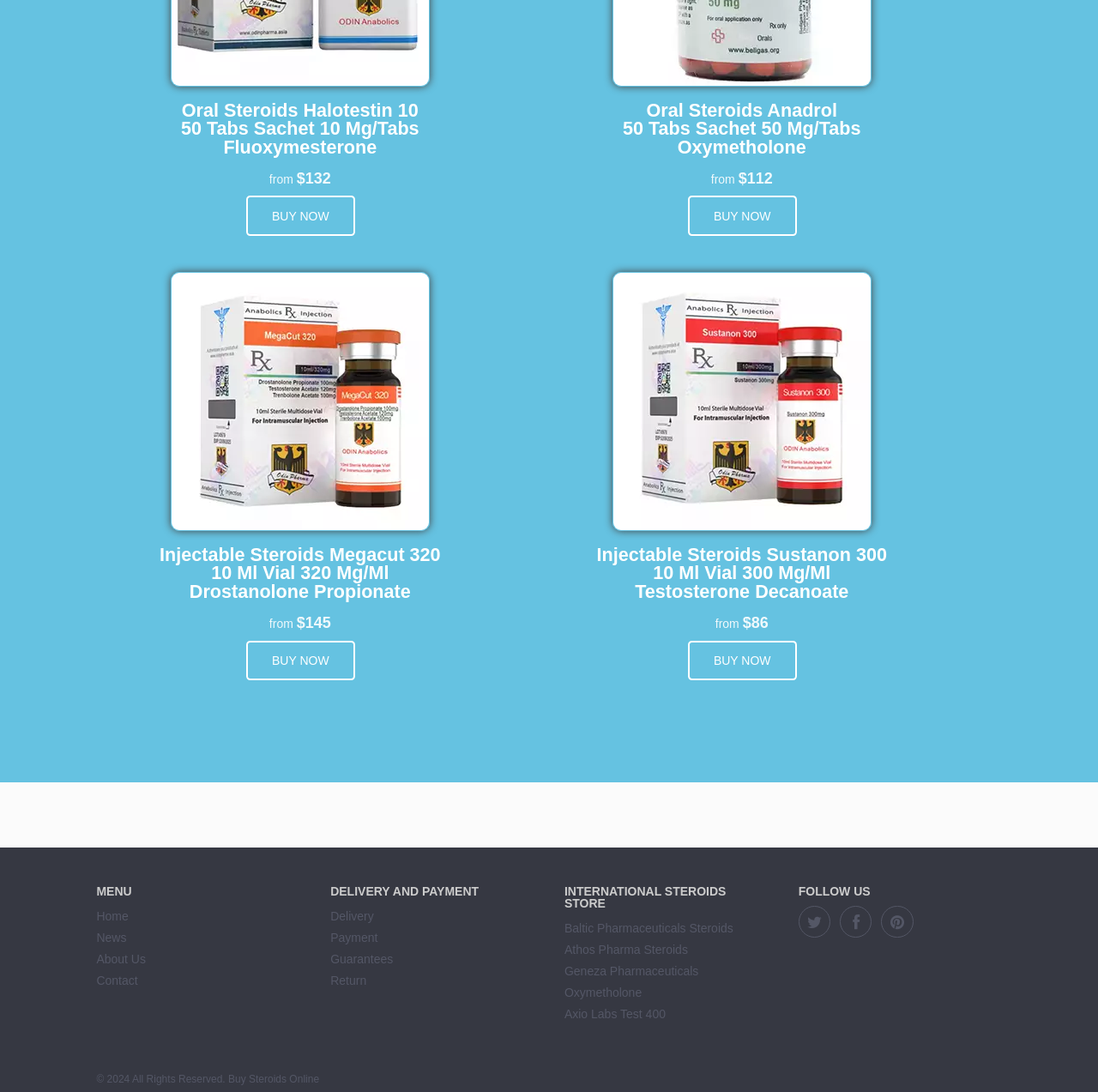What is the price of Oral Steroids Anadrol 50 Tabs Sachet?
Please provide a comprehensive answer based on the details in the screenshot.

I found the price by looking at the StaticText element with the text '$112' which is located near the heading 'Oral Steroids Anadrol 50 Tabs Sachet 50 Mg/Tabs Oxymetholone'.